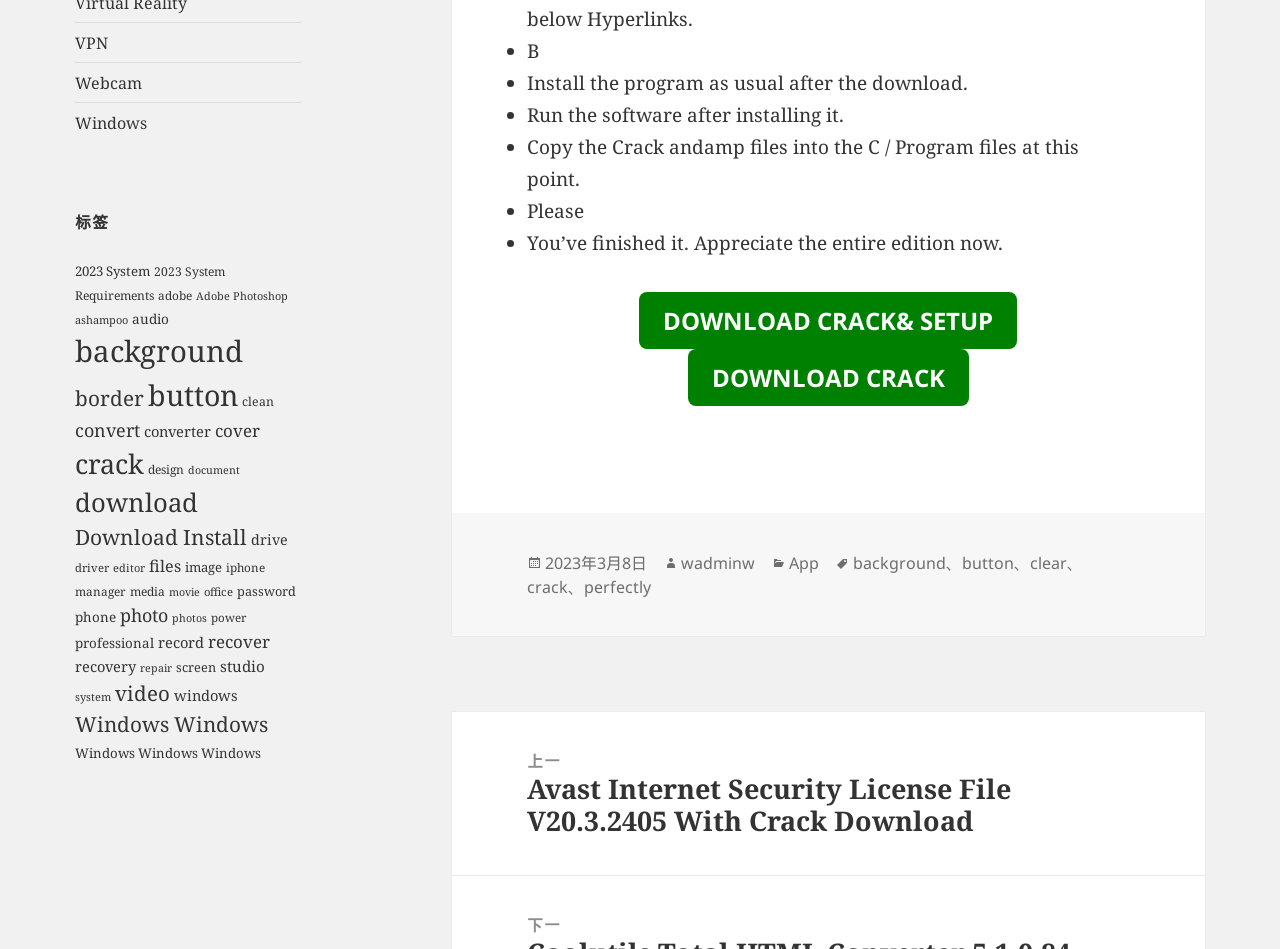Given the webpage screenshot and the description, determine the bounding box coordinates (top-left x, top-left y, bottom-right x, bottom-right y) that define the location of the UI element matching this description: Download crack& setup Download Crack

[0.499, 0.326, 0.795, 0.415]